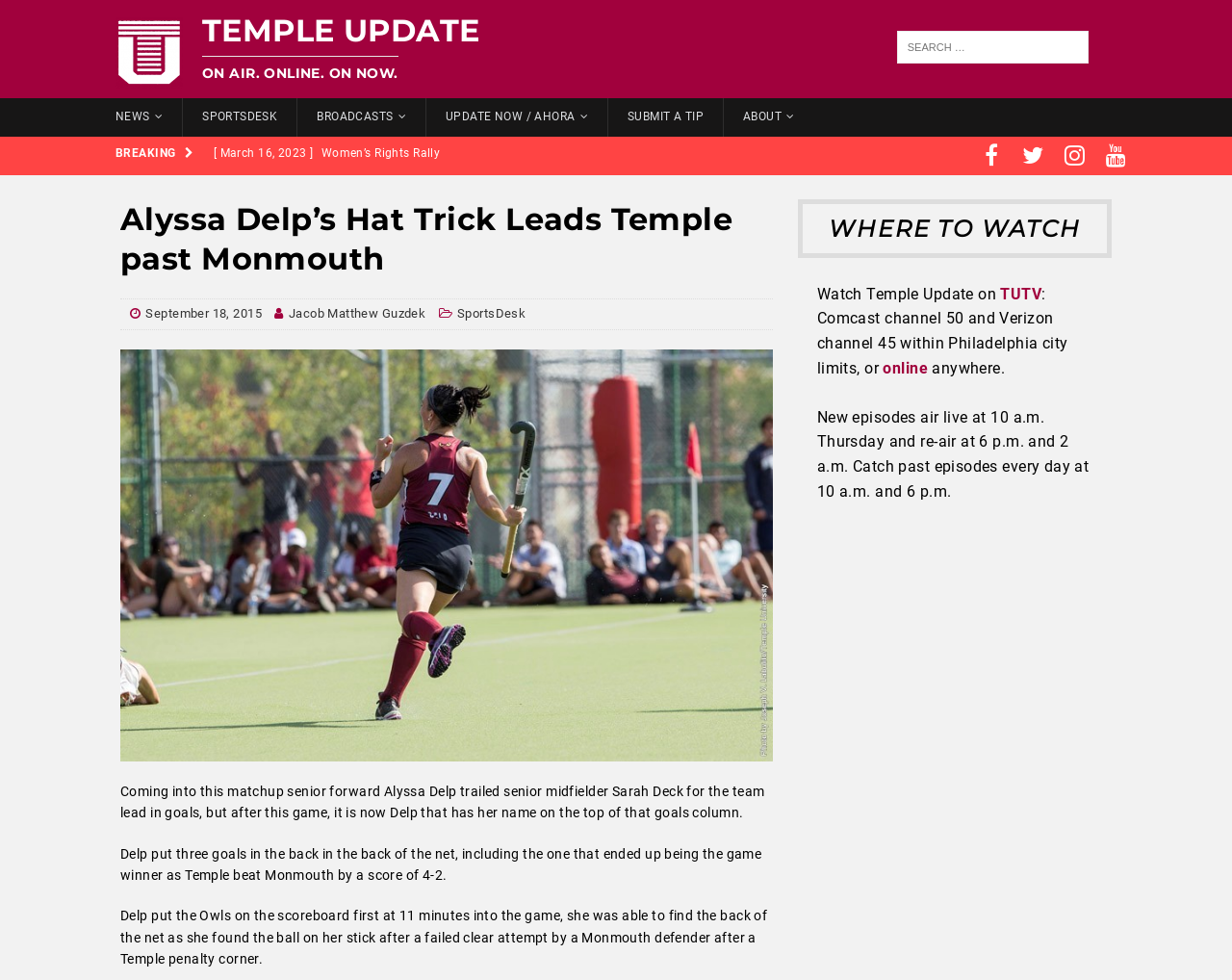Given the element description Computational Problem Rubric, predict the bounding box coordinates for the UI element in the webpage screenshot. The format should be (top-left x, top-left y, bottom-right x, bottom-right y), and the values should be between 0 and 1.

None